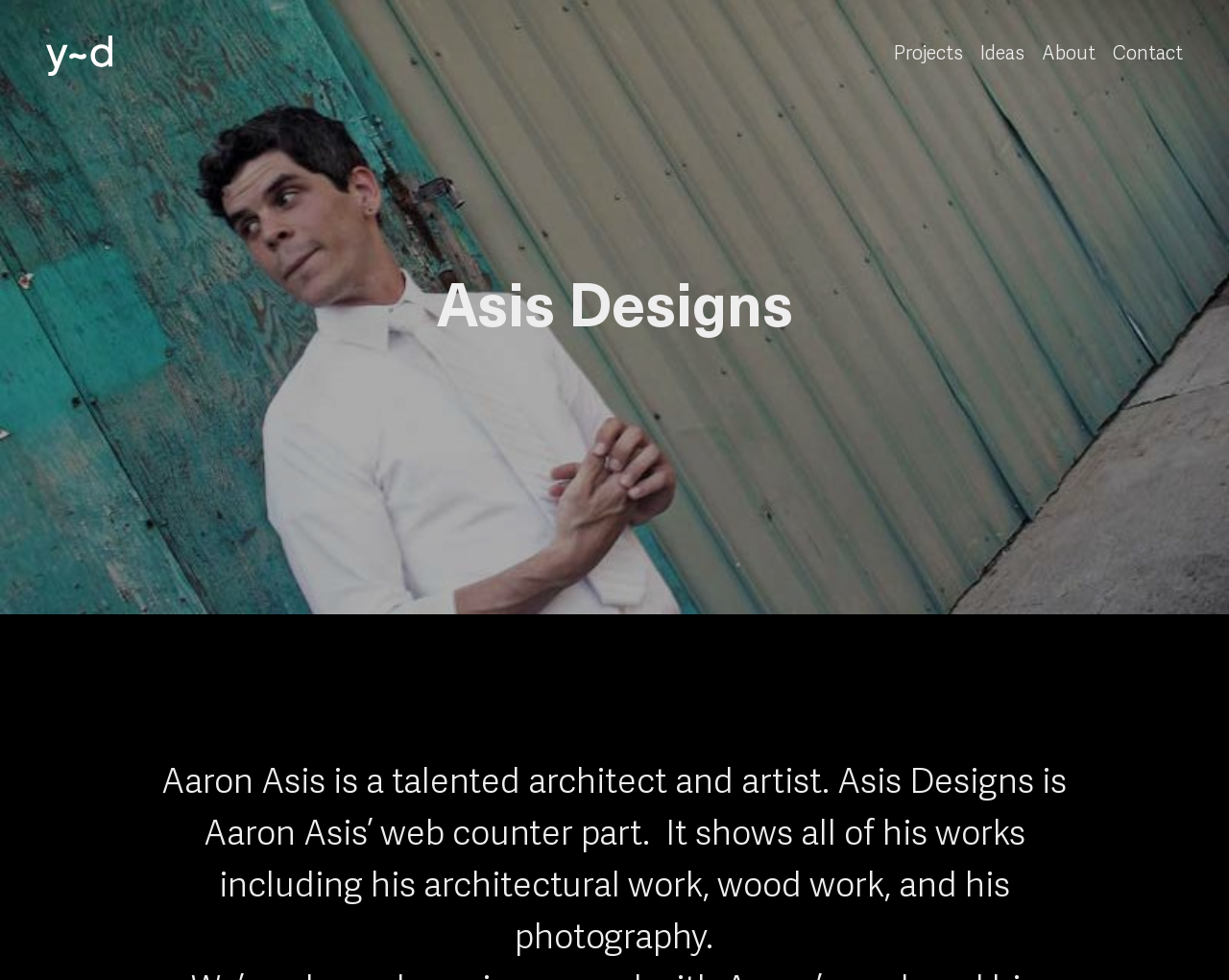What types of work are showcased on this website?
Examine the image closely and answer the question with as much detail as possible.

The static text on the webpage mentions that 'Asis Designs is Aaron Asis’ web counter part. It shows all of his works including his architectural work, wood work, and his photography.' This implies that the website showcases Aaron Asis' work in three areas: architecture, woodwork, and photography.